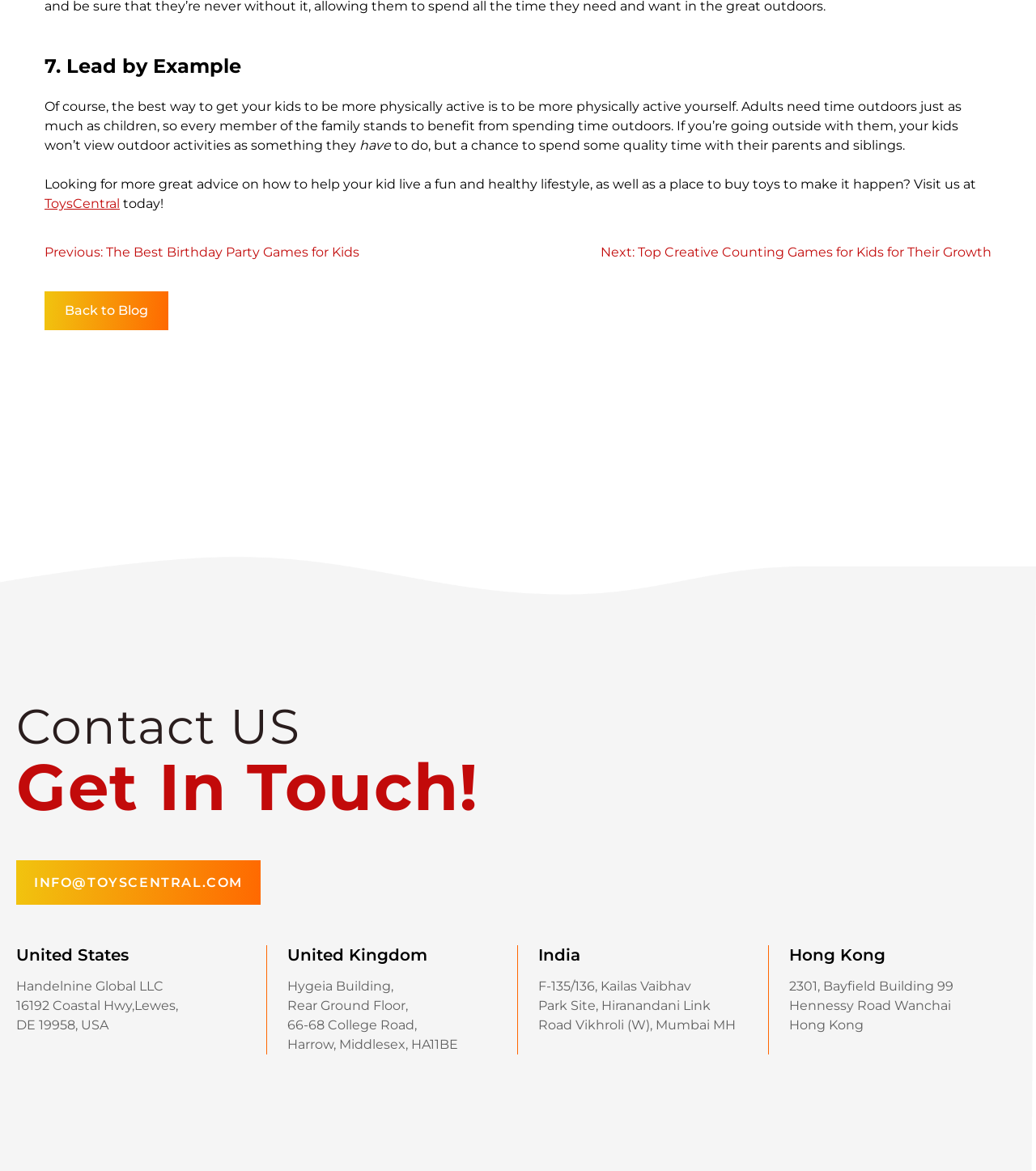How many countries are listed in the contact information?
Using the screenshot, give a one-word or short phrase answer.

4